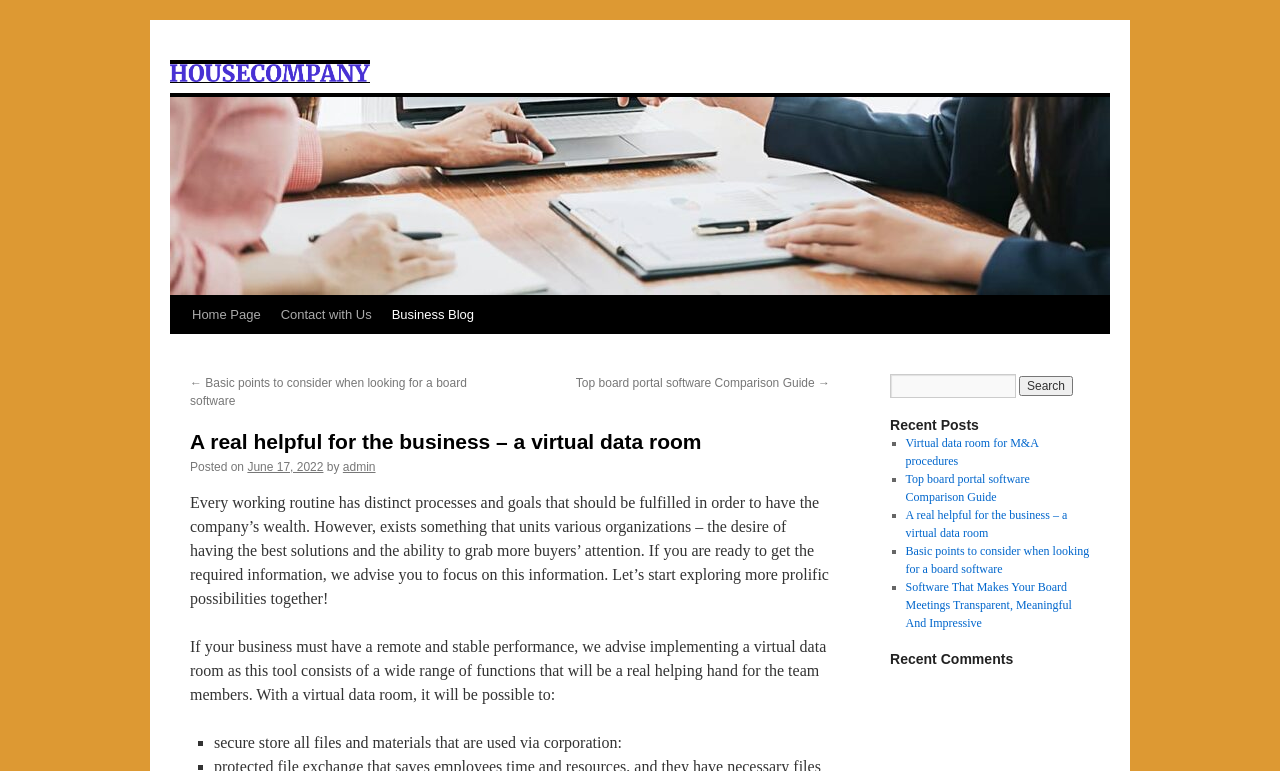Determine the bounding box coordinates of the element that should be clicked to execute the following command: "Explore the 'Business Blog'".

[0.298, 0.383, 0.378, 0.433]